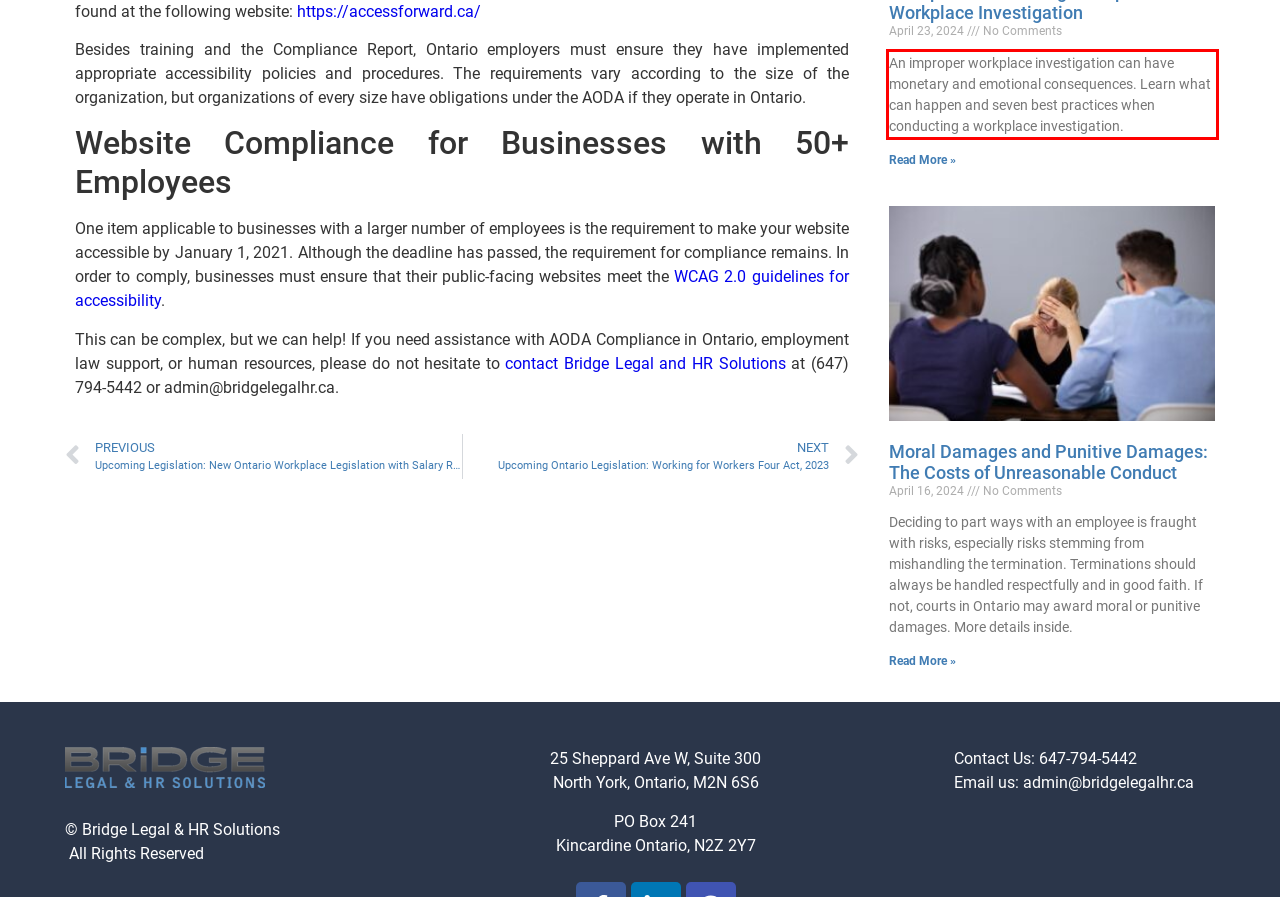Analyze the screenshot of the webpage and extract the text from the UI element that is inside the red bounding box.

An improper workplace investigation can have monetary and emotional consequences. Learn what can happen and seven best practices when conducting a workplace investigation.